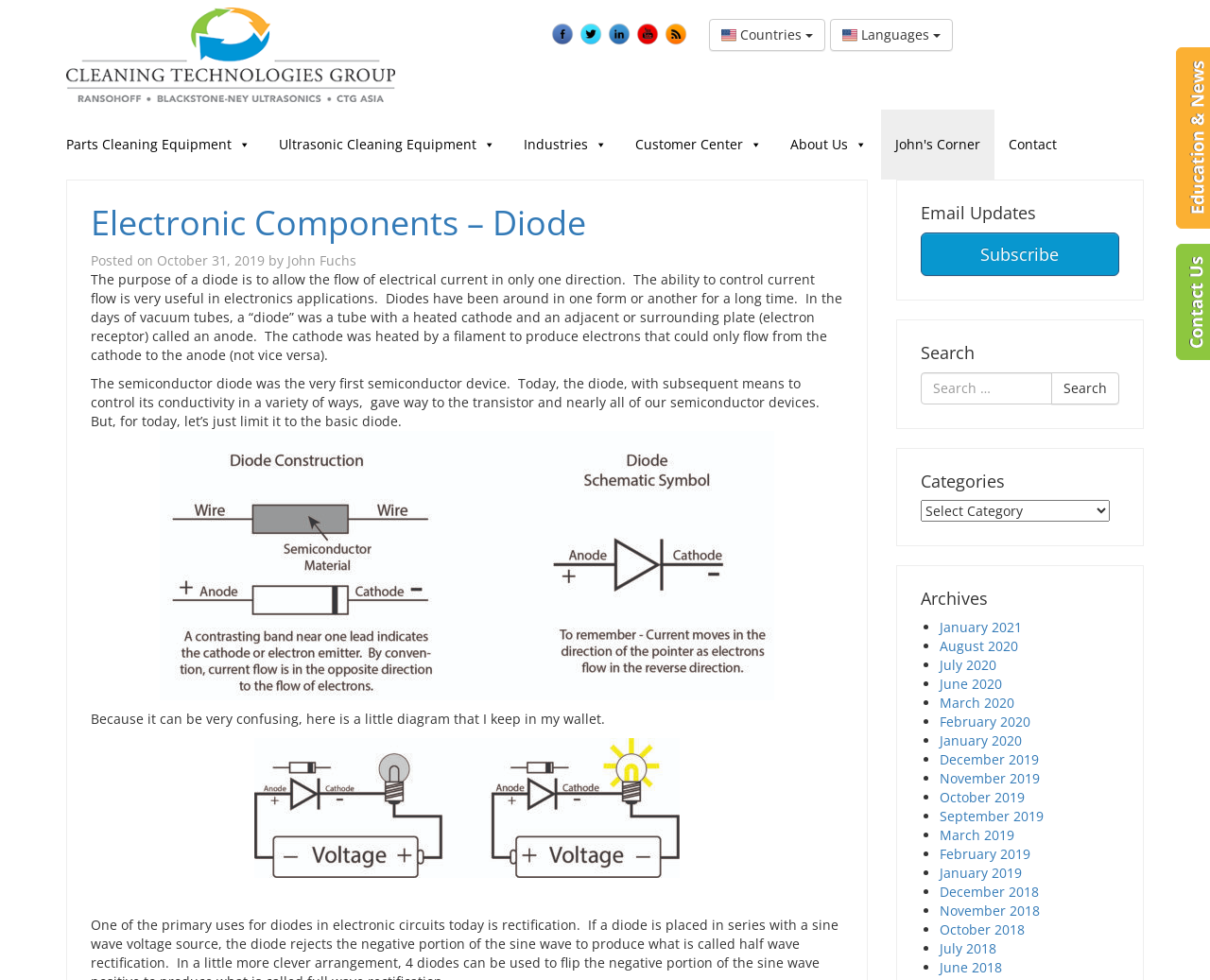Find the bounding box coordinates for the area that must be clicked to perform this action: "Subscribe to email updates".

[0.761, 0.237, 0.925, 0.281]